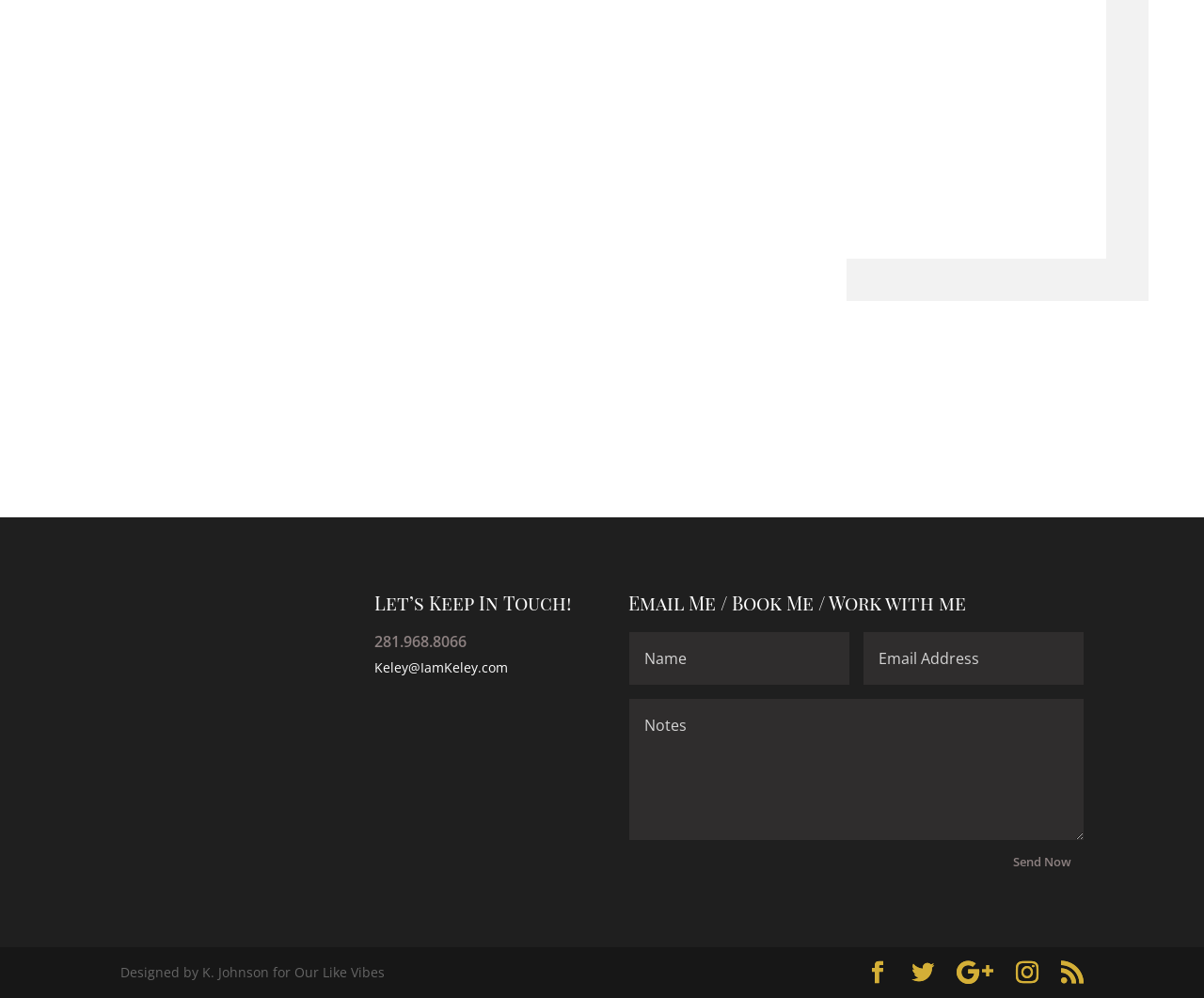What is the phone number to contact?
Give a single word or phrase answer based on the content of the image.

281.968.8066